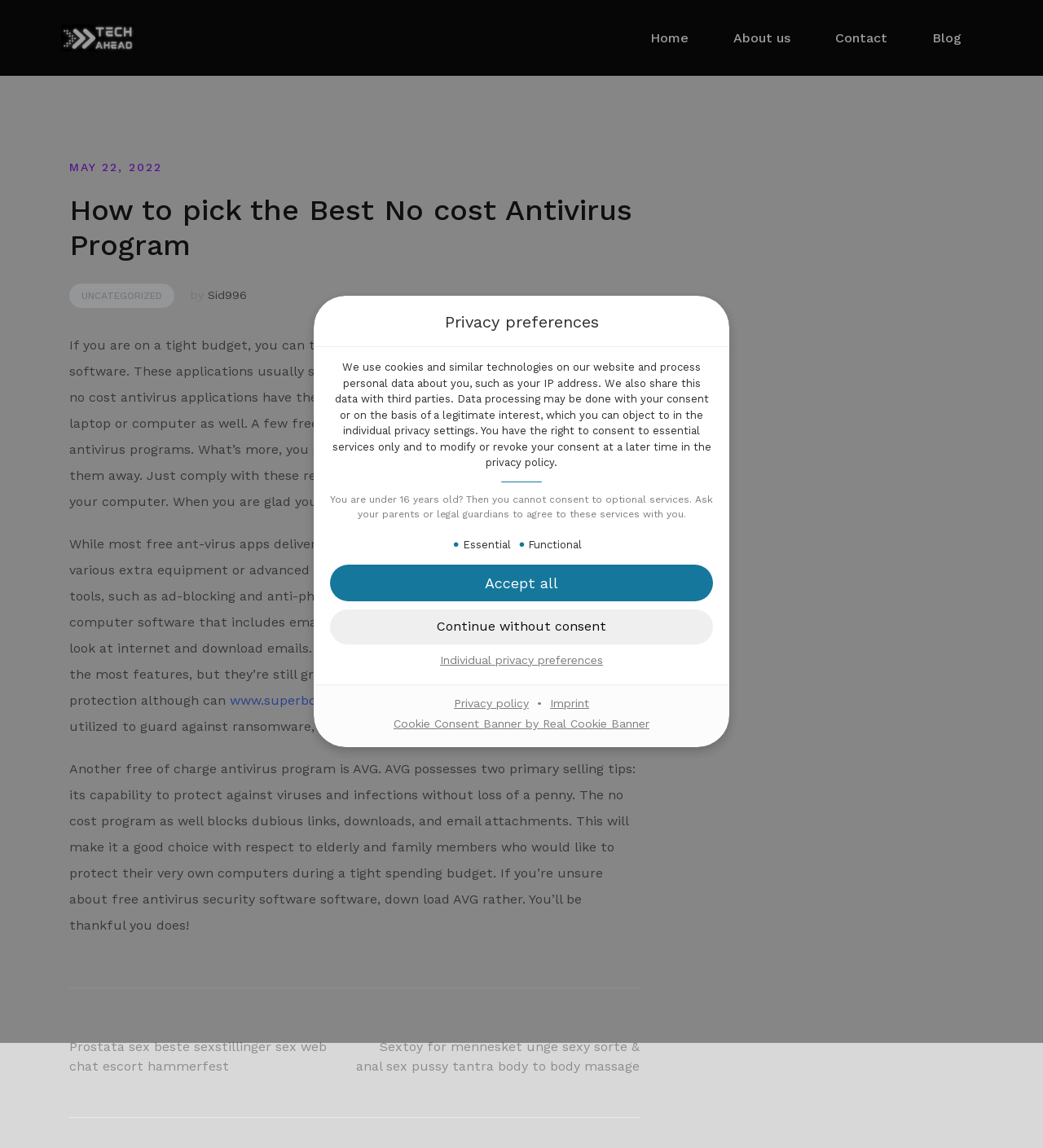Provide a one-word or brief phrase answer to the question:
What is the purpose of the 'Posts' section?

To display article links